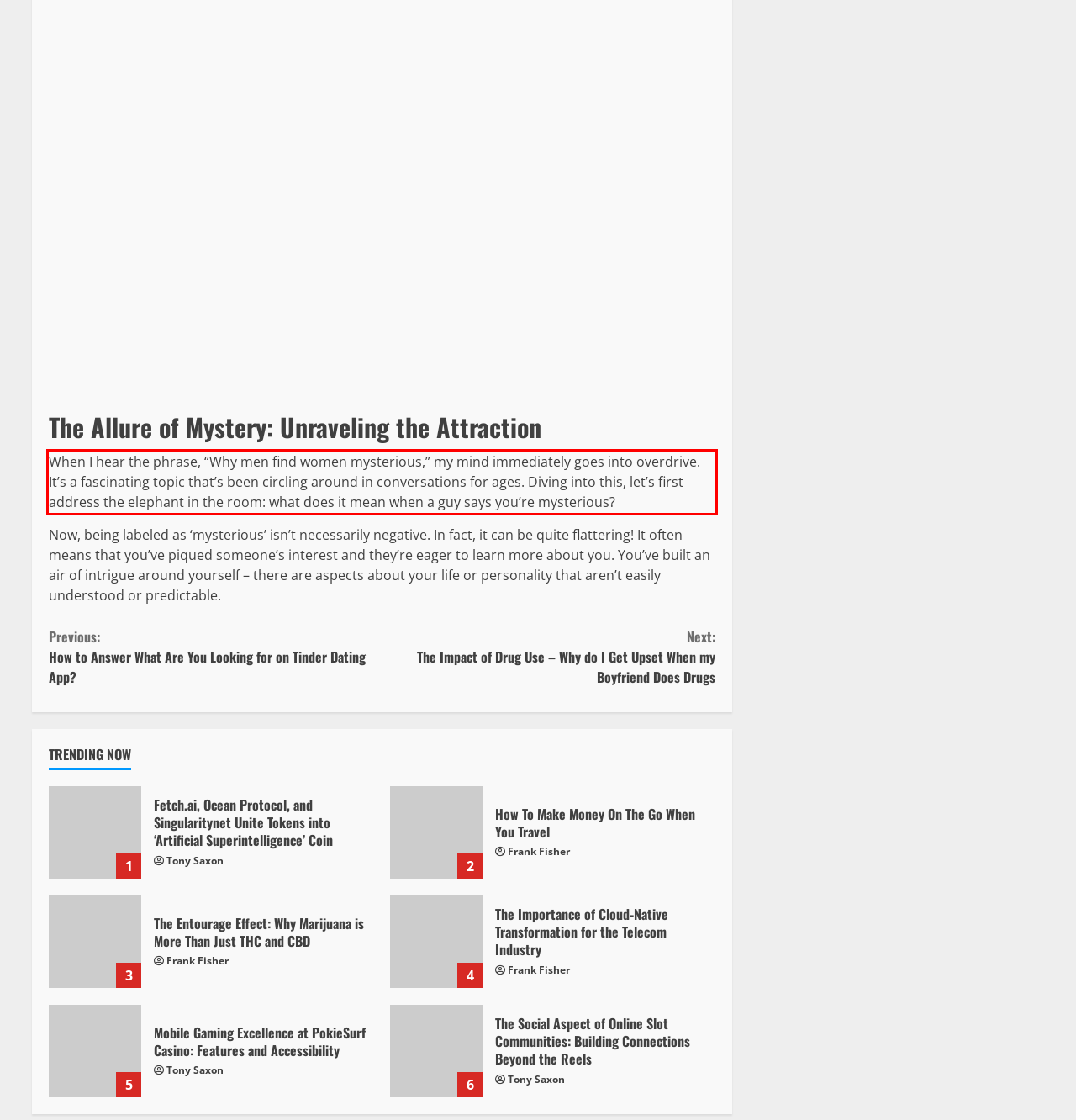Please examine the webpage screenshot and extract the text within the red bounding box using OCR.

When I hear the phrase, “Why men find women mysterious,” my mind immediately goes into overdrive. It’s a fascinating topic that’s been circling around in conversations for ages. Diving into this, let’s first address the elephant in the room: what does it mean when a guy says you’re mysterious?